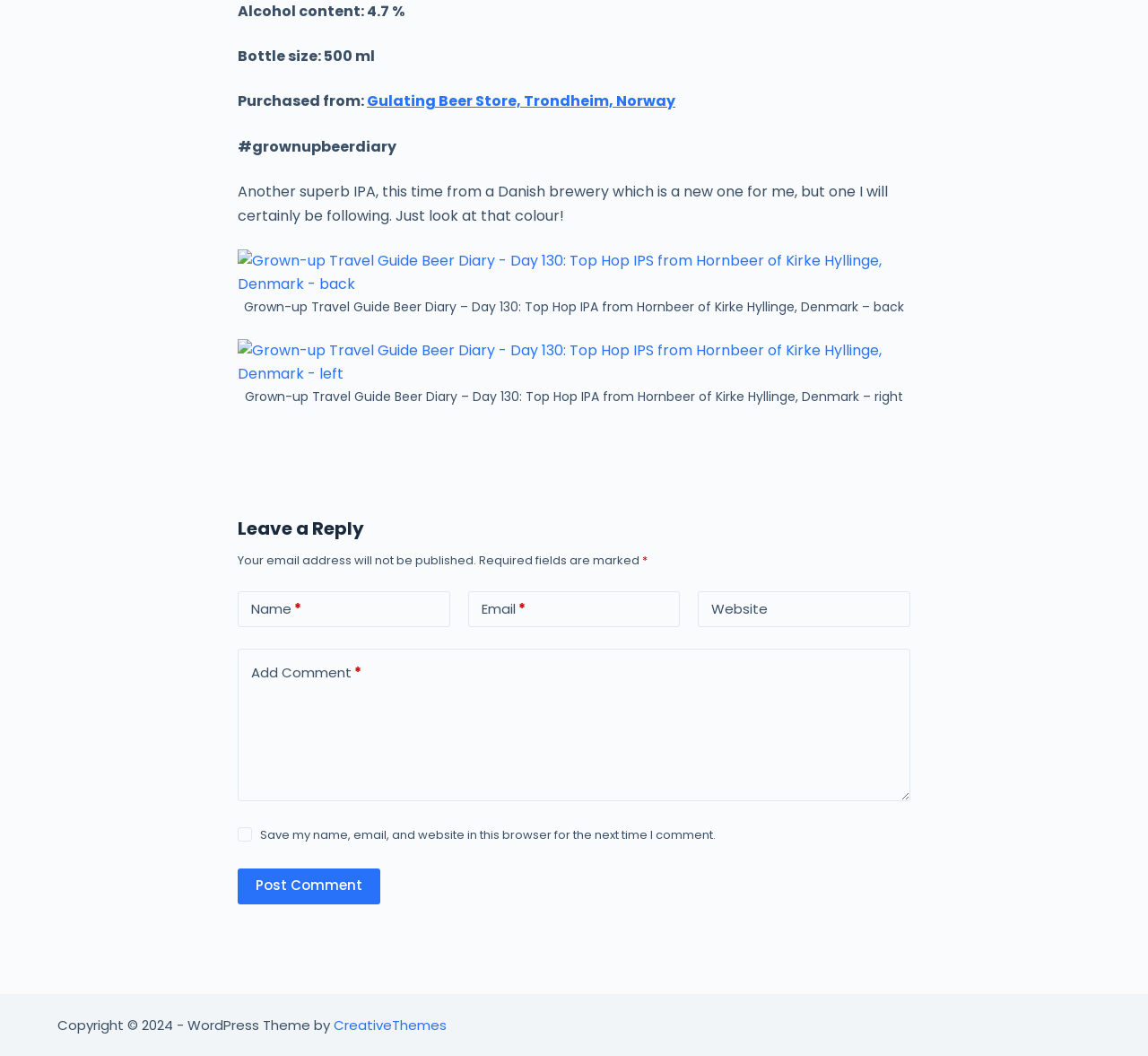Please specify the bounding box coordinates of the clickable region to carry out the following instruction: "Upload a photo". The coordinates should be four float numbers between 0 and 1, in the format [left, top, right, bottom].

[0.207, 0.236, 0.793, 0.301]